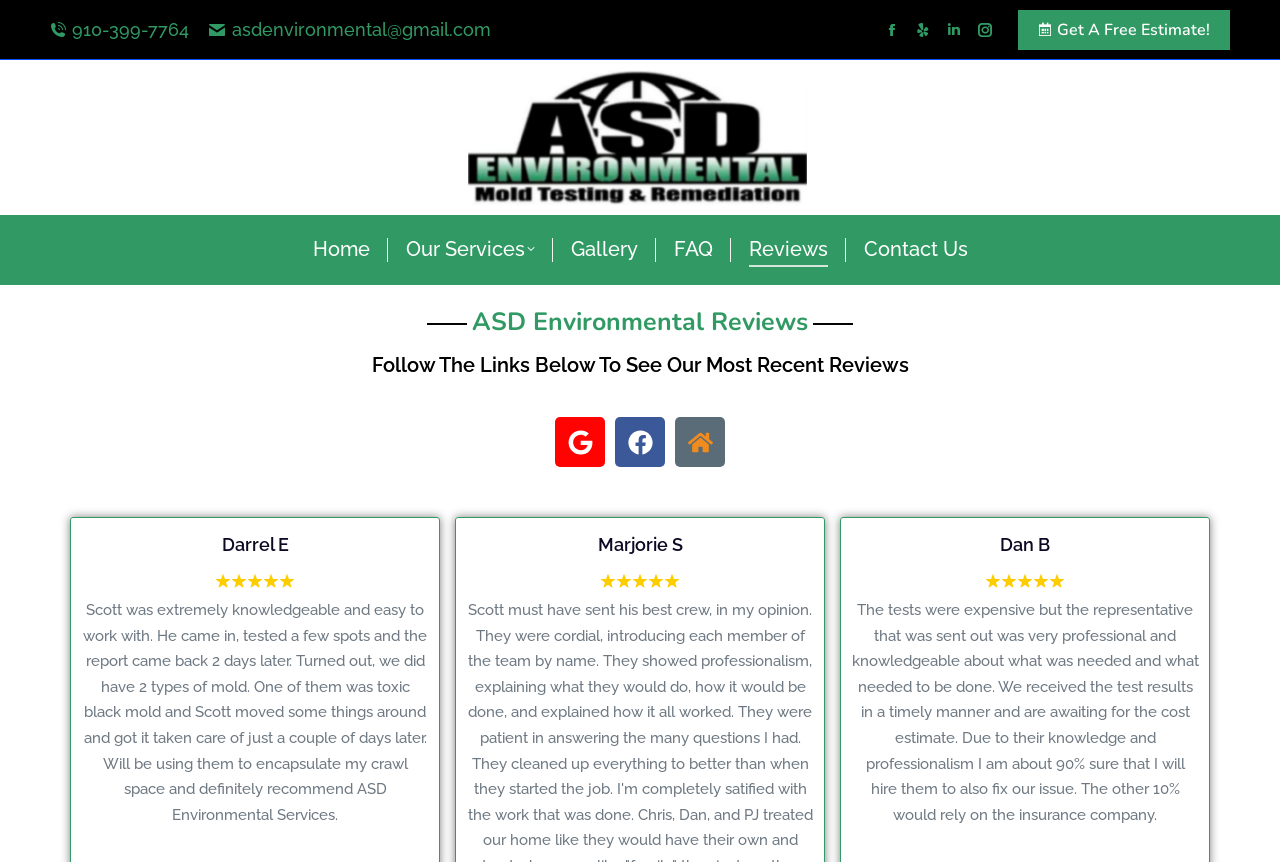Create a detailed narrative describing the layout and content of the webpage.

The webpage is about ASD Environmental Customer Reviews. At the top left, there is a phone number and an email address. On the top right, there are links to the company's social media pages, including Facebook, Yelp, Linkedin, and Instagram. Below these links, there is a call-to-action button to get a free estimate.

The main navigation menu is located in the middle of the page, with links to different sections of the website, including Home, Our Services, Gallery, FAQ, Reviews, and Contact Us.

The main content of the page is dedicated to customer reviews. There is a heading that says "Follow The Links Below To See Our Most Recent Reviews" followed by links to review platforms like Google, Facebook, and HomeAdvisor. Below these links, there are three customer reviews with headings that display the reviewers' names, Darrel E, Marjorie S, and Dan B. Each review includes a detailed testimonial about the company's services, with one reviewer praising the company's professionalism and knowledge, and another reviewer mentioning the timeliness of the test results and the professionalism of the representative.

Throughout the page, there are several images, including the company's logo, social media icons, and possibly images related to the customer reviews.